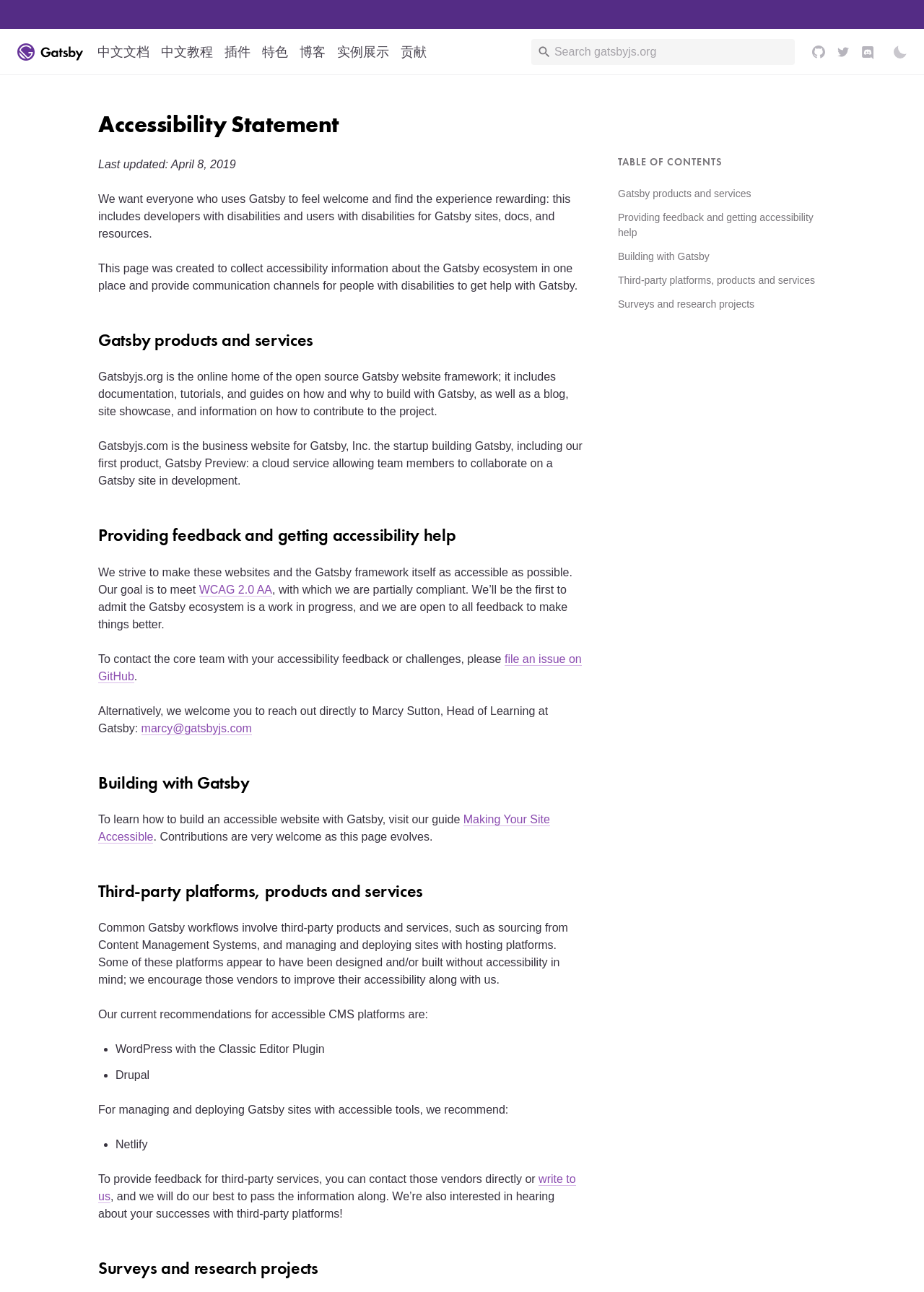How can I contact the core team with accessibility feedback?
Please provide a single word or phrase as your answer based on the image.

File an issue on GitHub